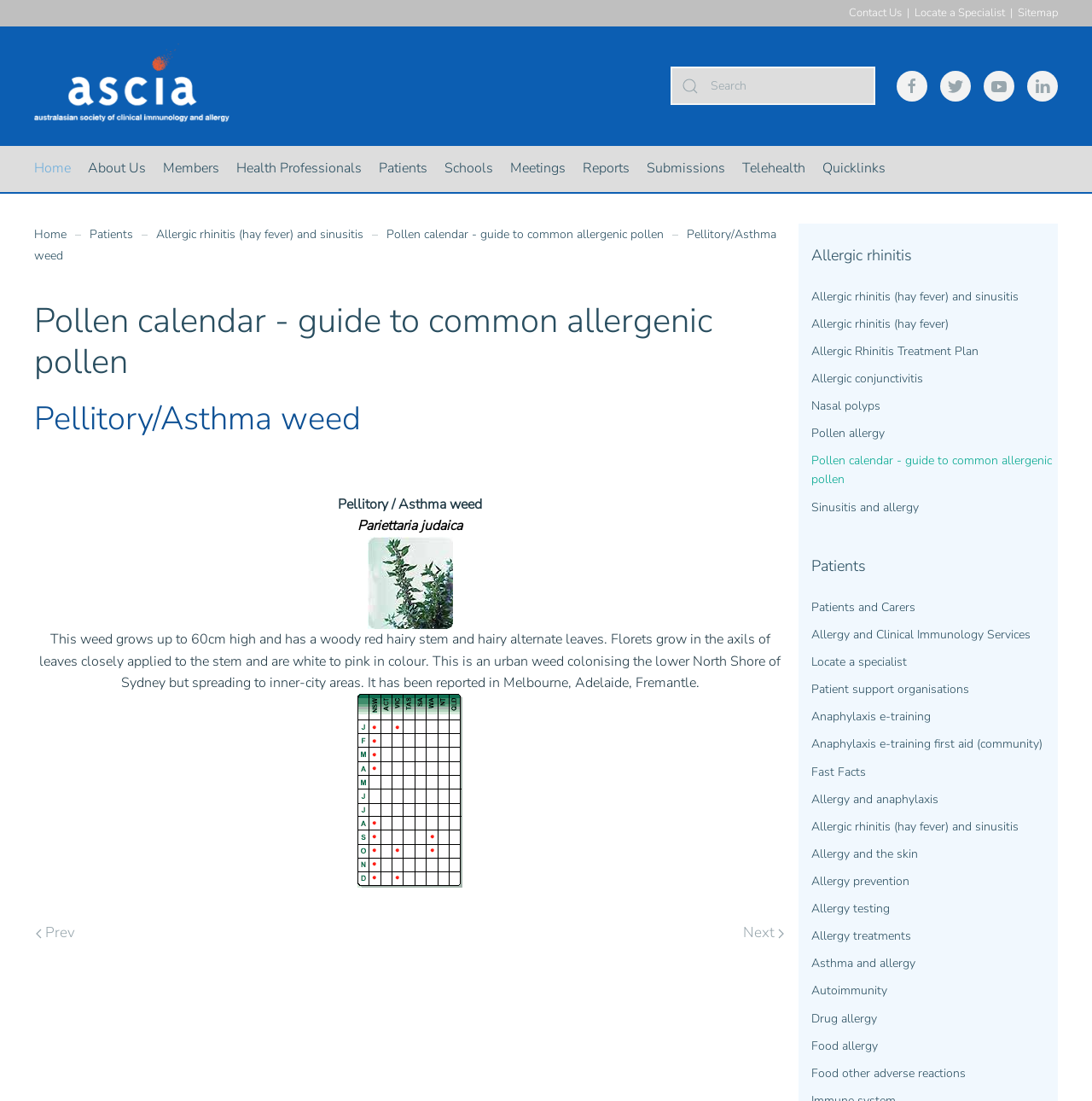Pinpoint the bounding box coordinates of the area that must be clicked to complete this instruction: "Search for something".

[0.614, 0.06, 0.802, 0.095]